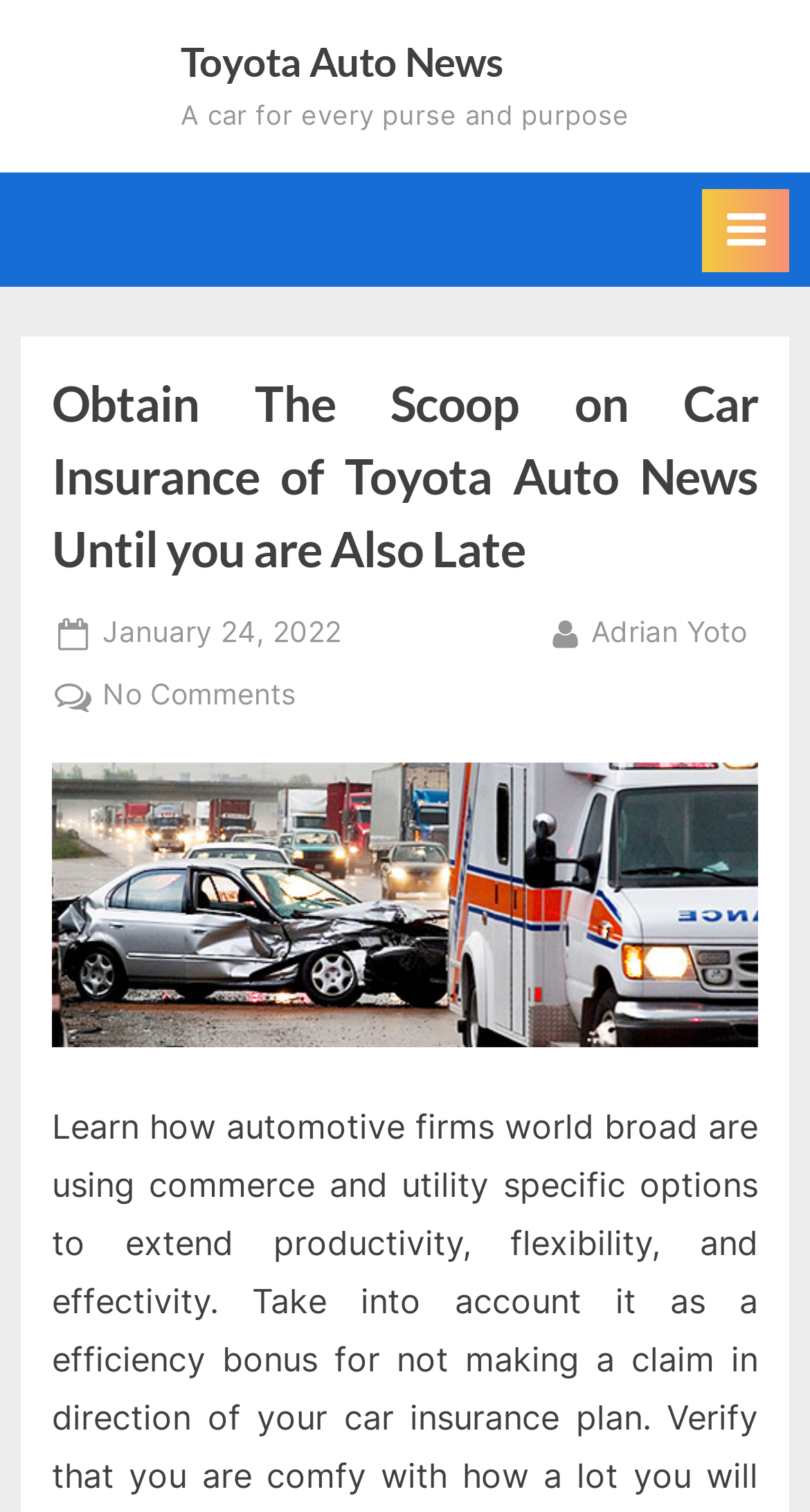Answer this question in one word or a short phrase: Who is the author of the article?

Adrian Yoto